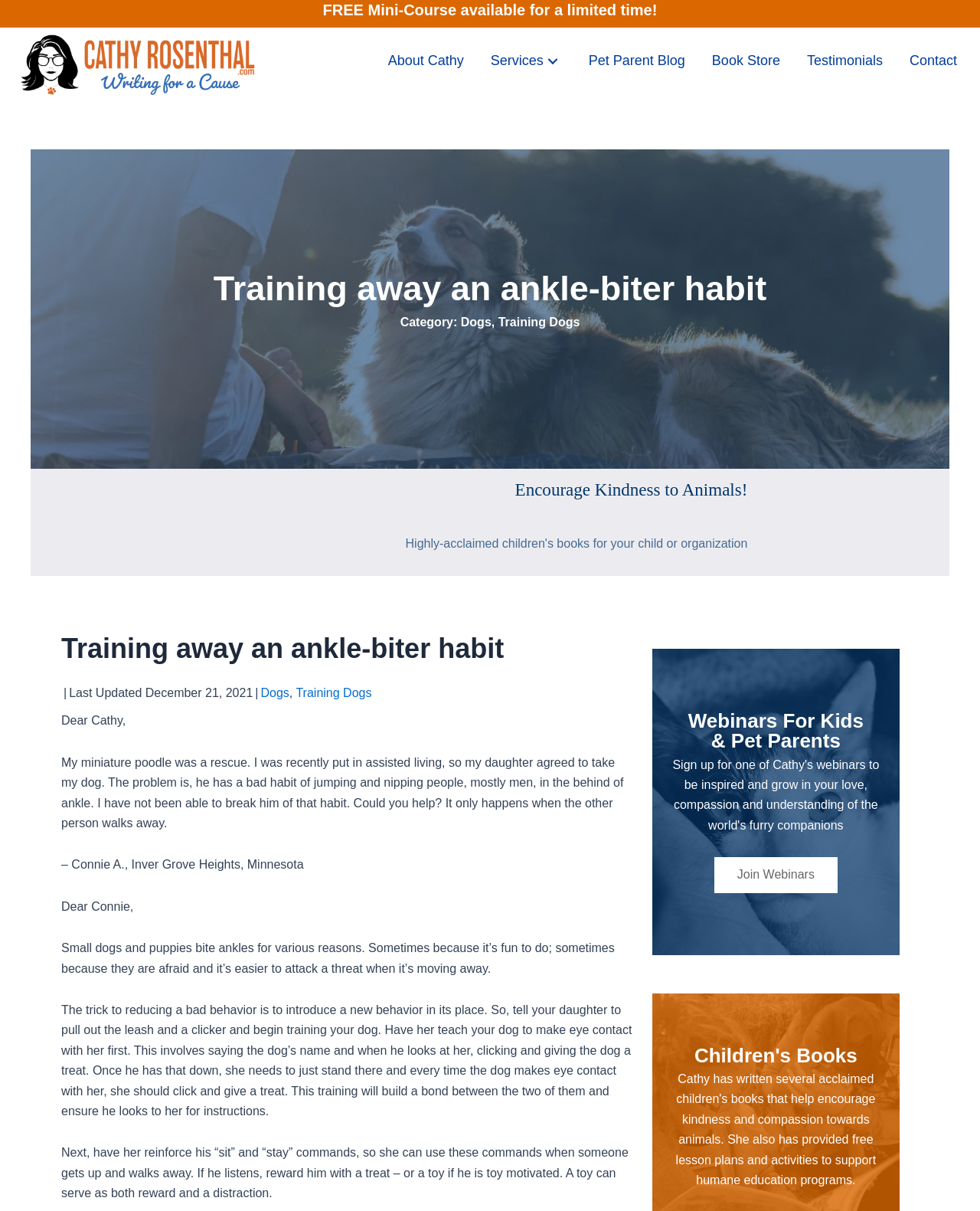What is the name of the logo in the top-left corner?
Answer the question in a detailed and comprehensive manner.

I identified the logo in the top-left corner by looking at the image element with ID 376, which has a description of 'Cathy Rosenthal Logo'. This logo is likely the logo of the website or the author, Cathy Rosenthal.